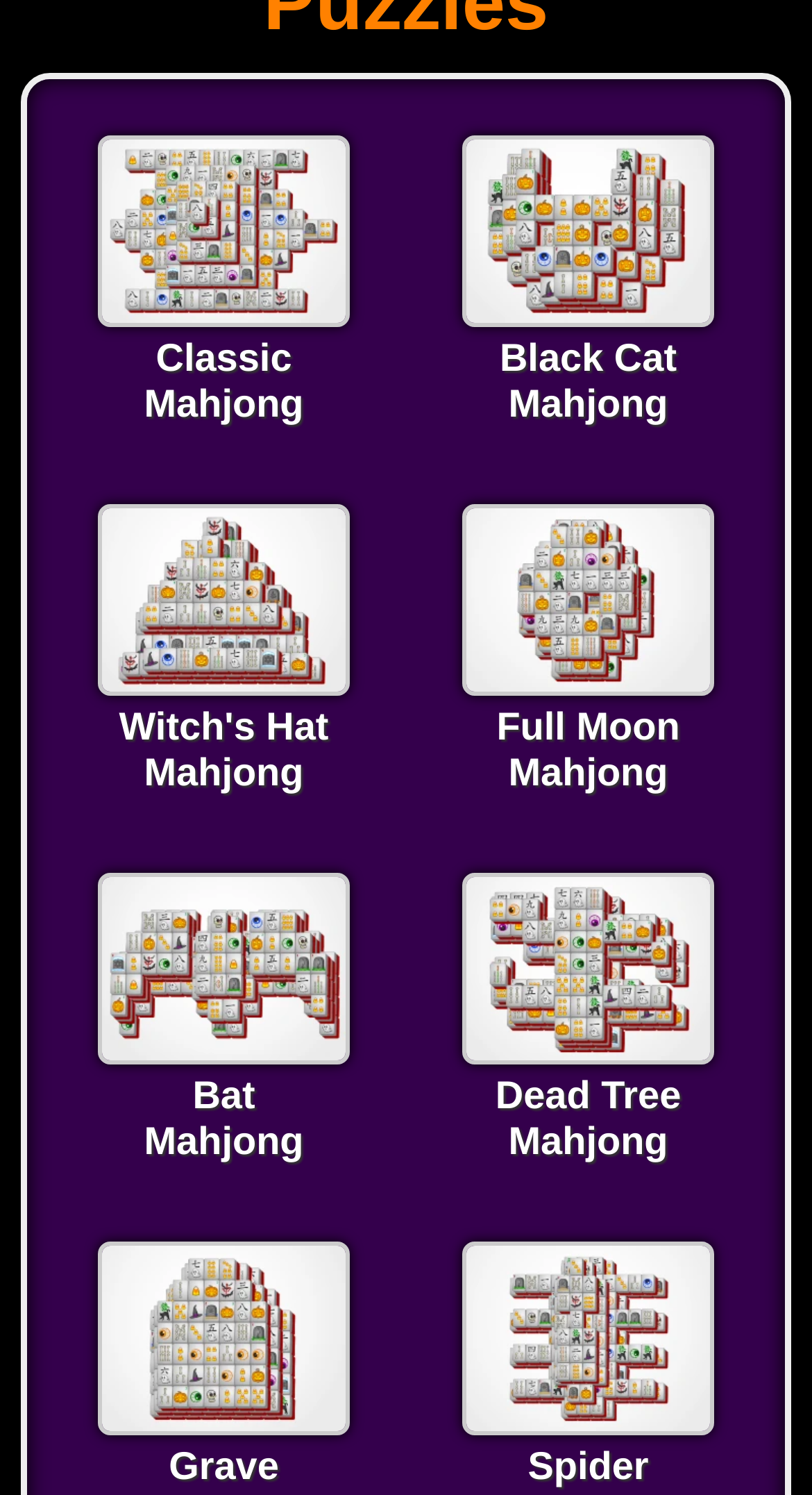Locate the bounding box of the UI element with the following description: "Full MoonMahjong".

[0.569, 0.448, 0.88, 0.471]